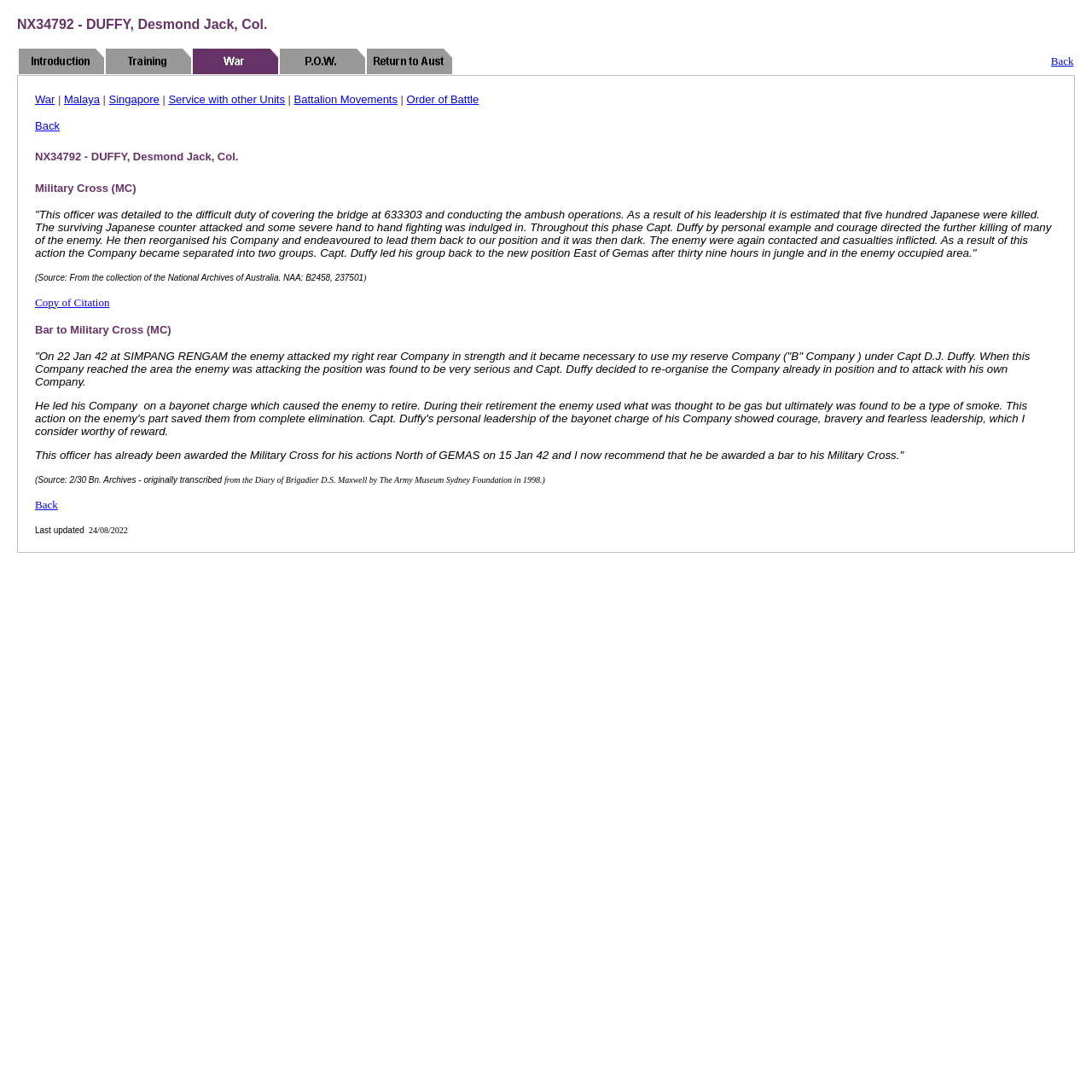Specify the bounding box coordinates of the region I need to click to perform the following instruction: "Learn about Service with other Units". The coordinates must be four float numbers in the range of 0 to 1, i.e., [left, top, right, bottom].

[0.154, 0.085, 0.261, 0.097]